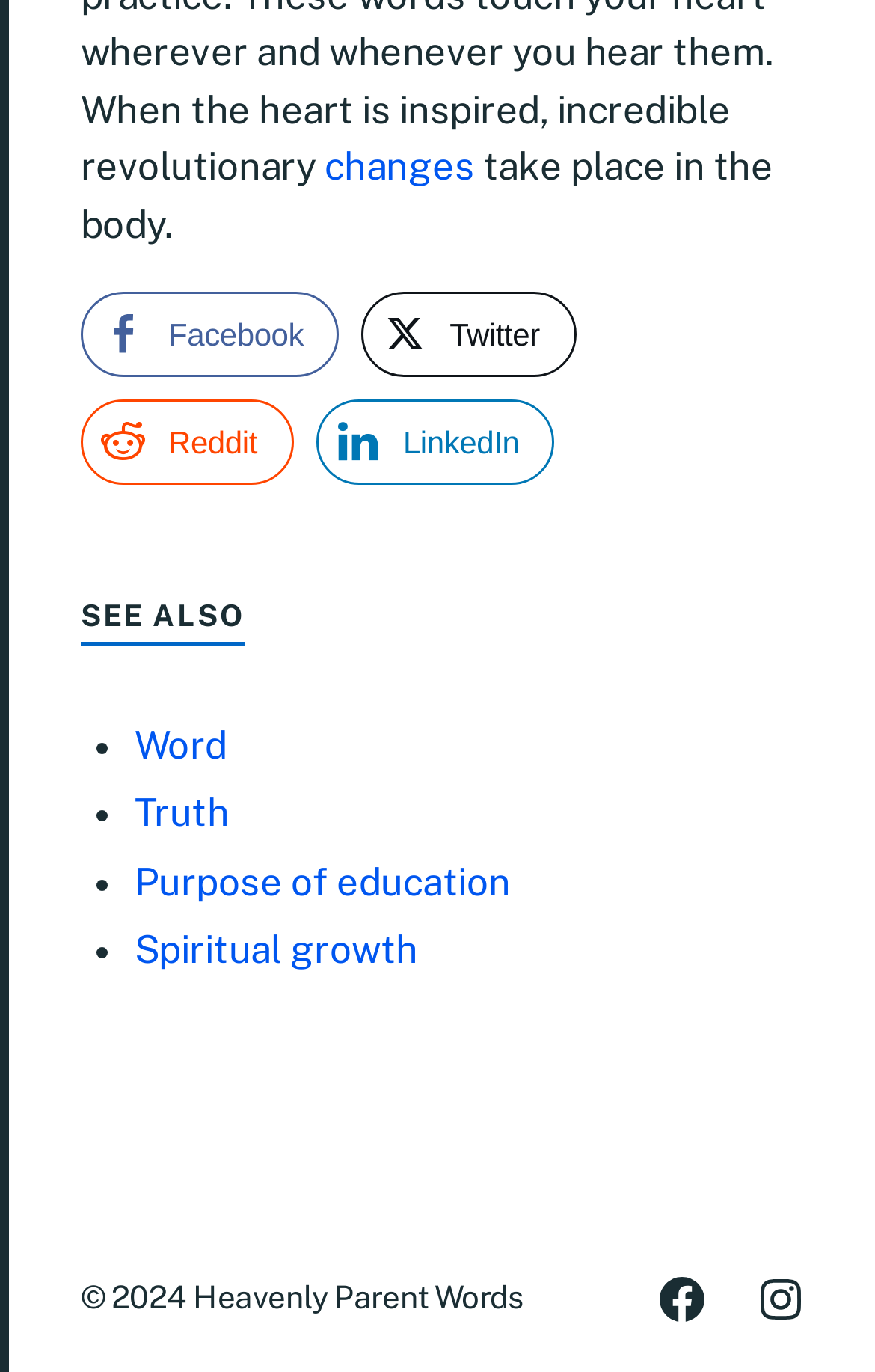How many links are there in the SEE ALSO section?
Using the visual information, answer the question in a single word or phrase.

4